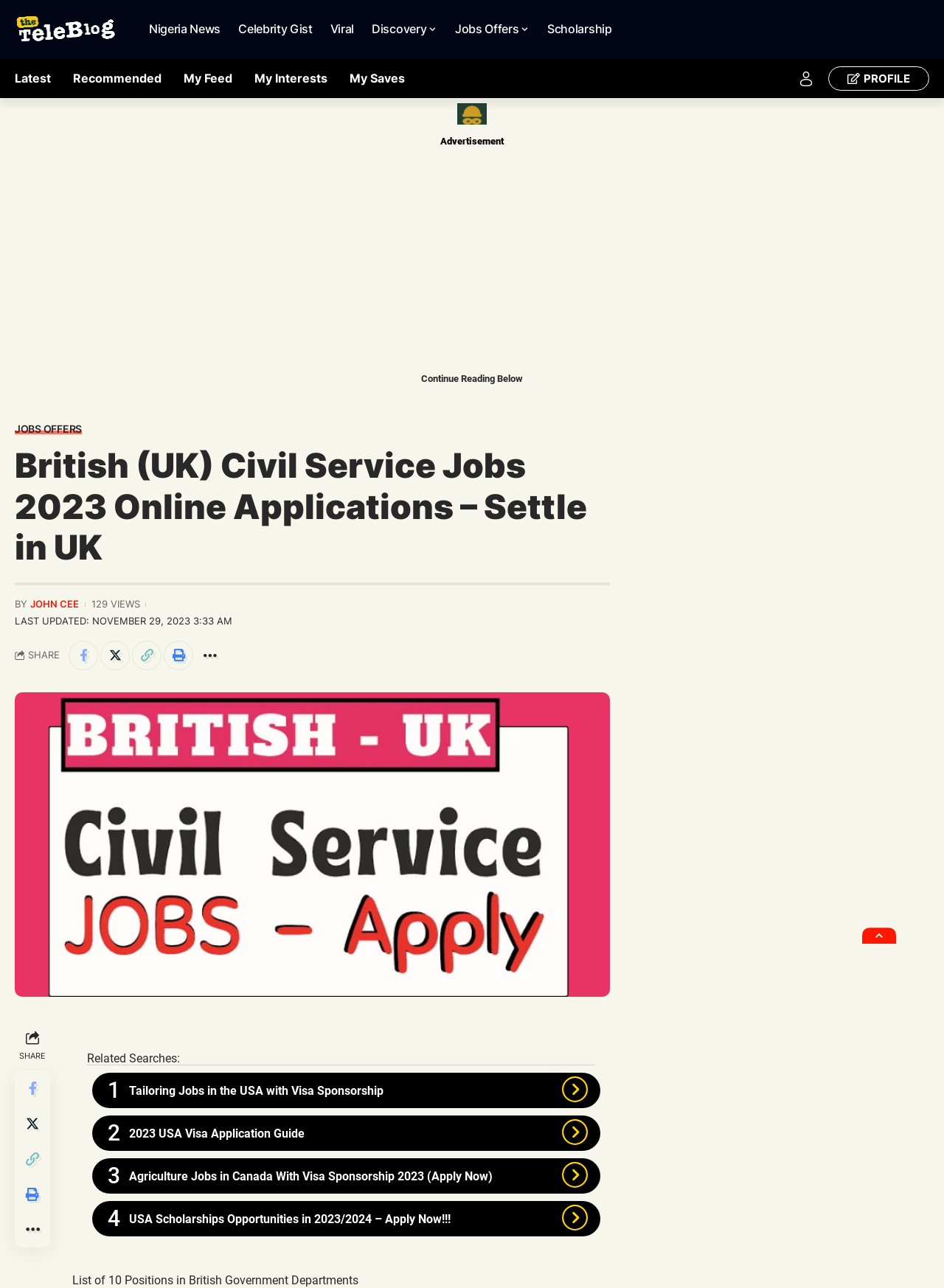Based on the description "aria-label="Share on Twitter"", find the bounding box of the specified UI element.

[0.016, 0.858, 0.053, 0.886]